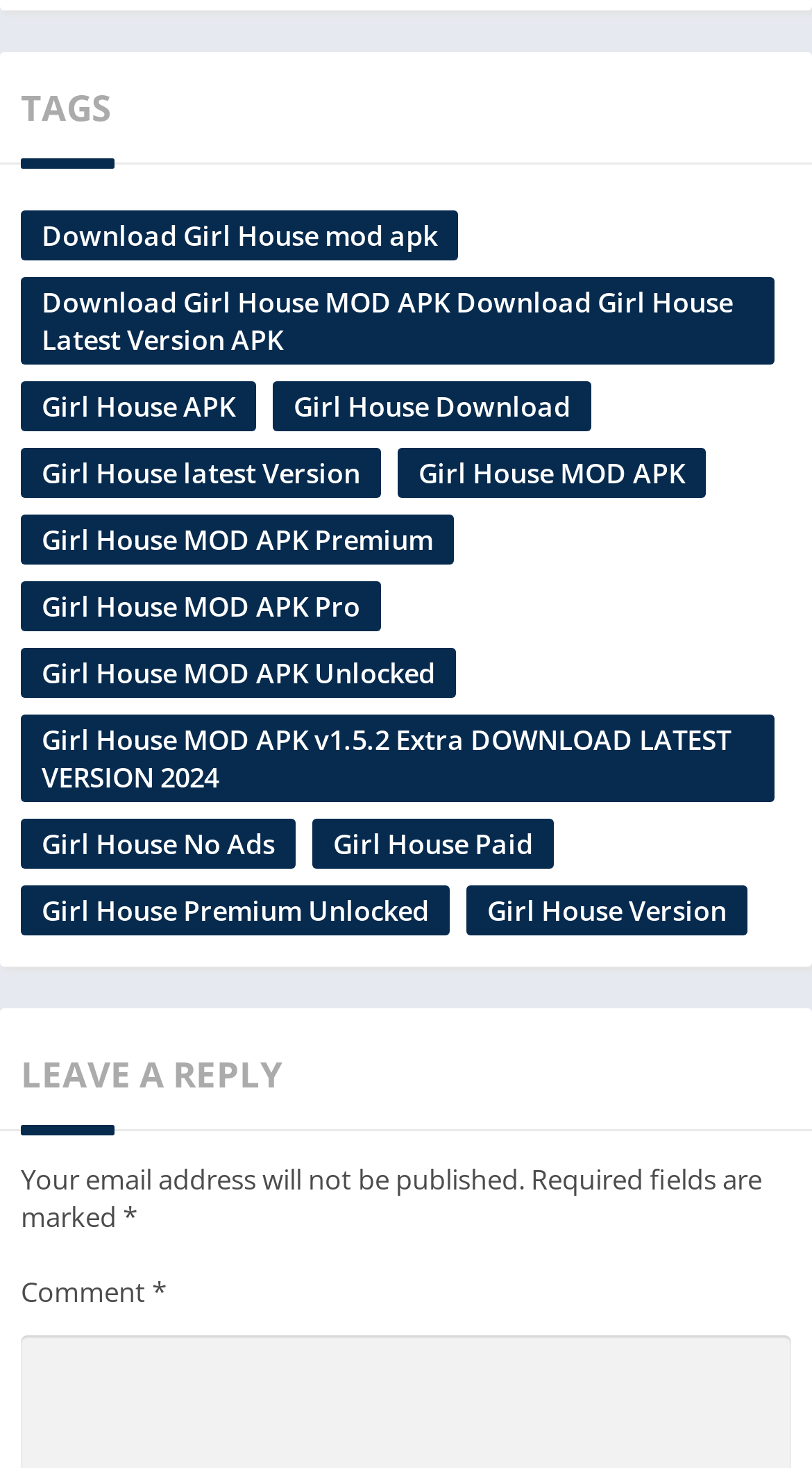Given the description "Girl House MOD APK Pro", determine the bounding box of the corresponding UI element.

[0.026, 0.396, 0.469, 0.431]